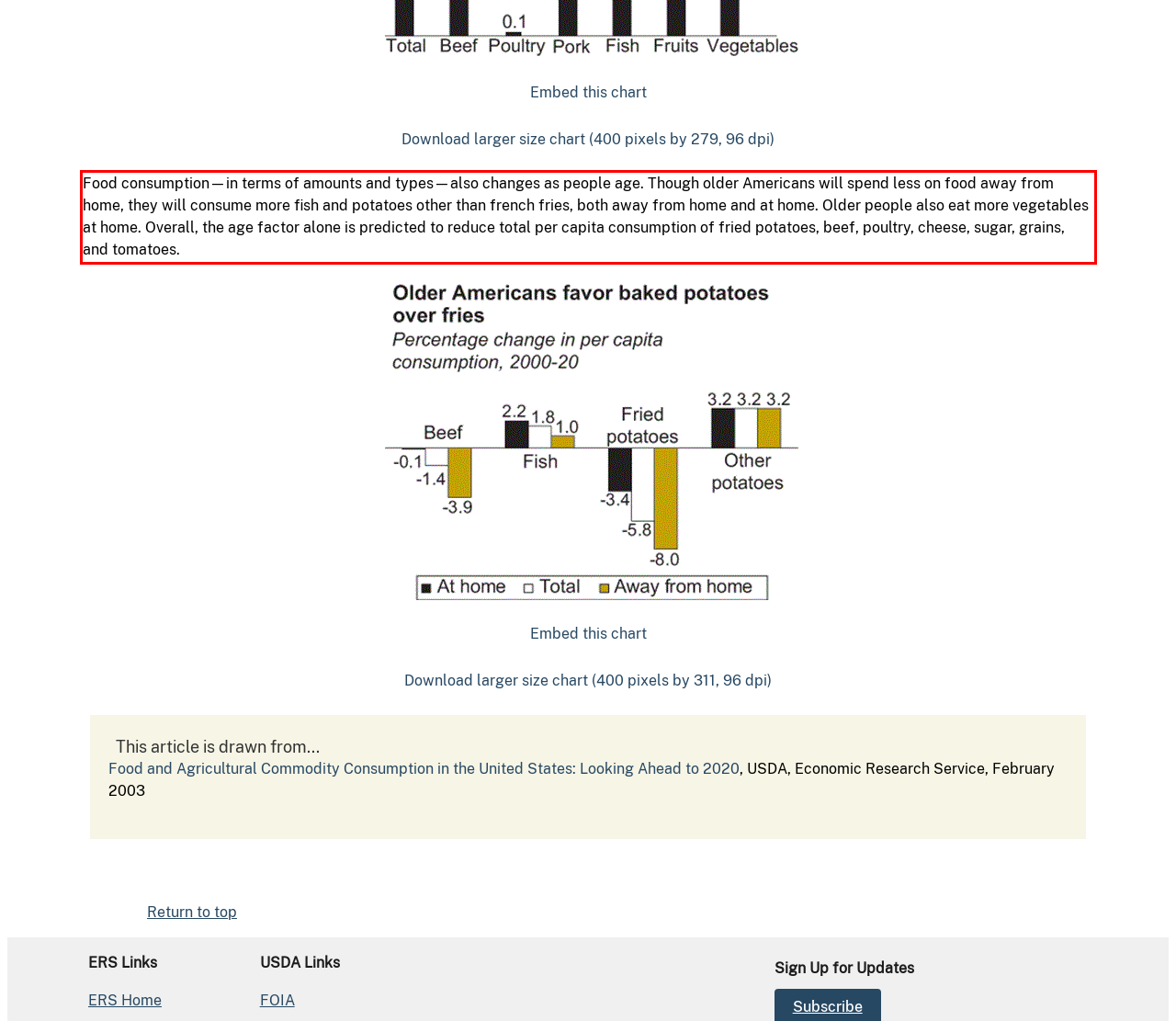You have a screenshot with a red rectangle around a UI element. Recognize and extract the text within this red bounding box using OCR.

Food consumption—in terms of amounts and types—also changes as people age. Though older Americans will spend less on food away from home, they will consume more fish and potatoes other than french fries, both away from home and at home. Older people also eat more vegetables at home. Overall, the age factor alone is predicted to reduce total per capita consumption of fried potatoes, beef, poultry, cheese, sugar, grains, and tomatoes.